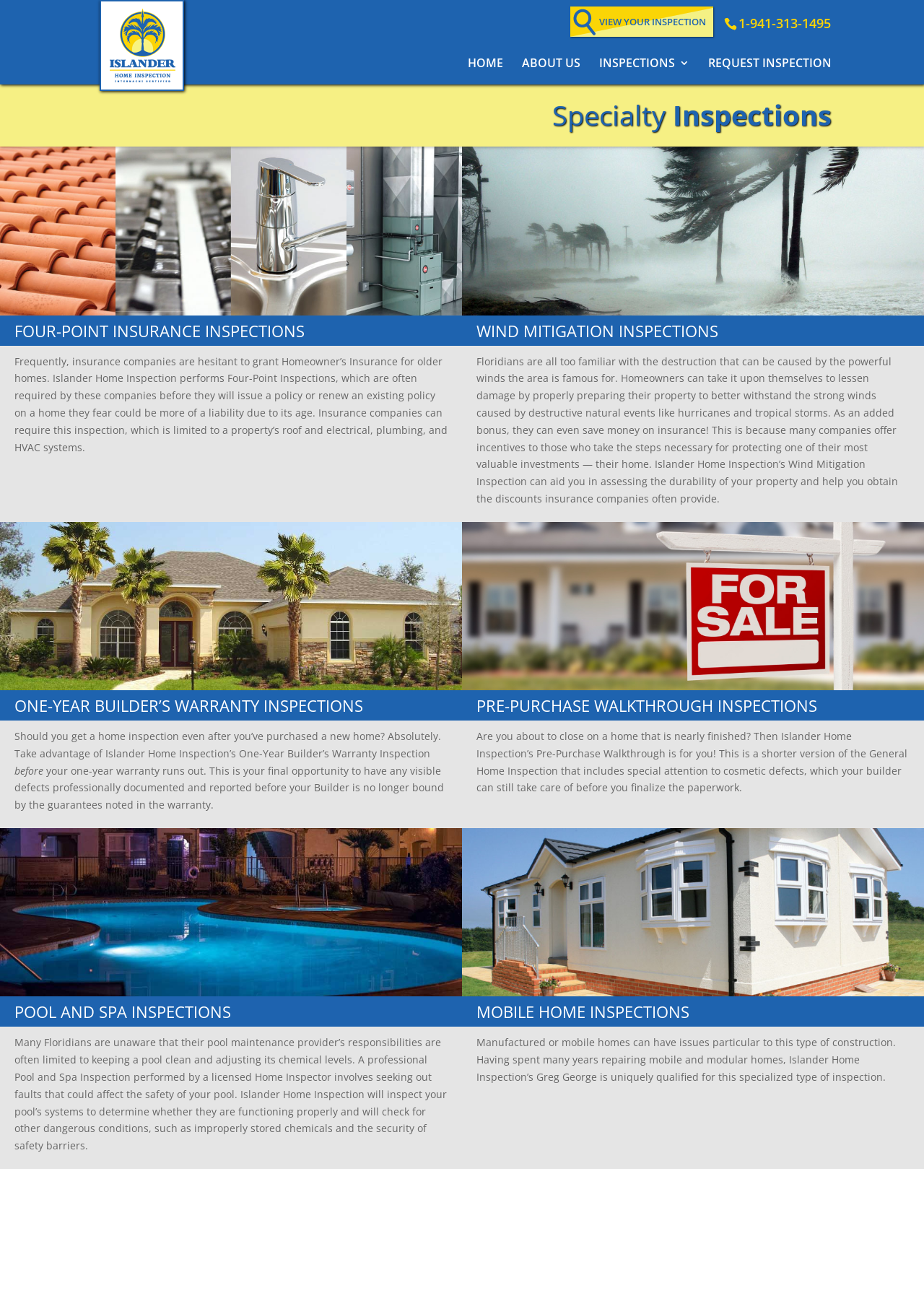What is the purpose of the Wind Mitigation Inspection?
Answer the question with just one word or phrase using the image.

to assess durability and get insurance discounts